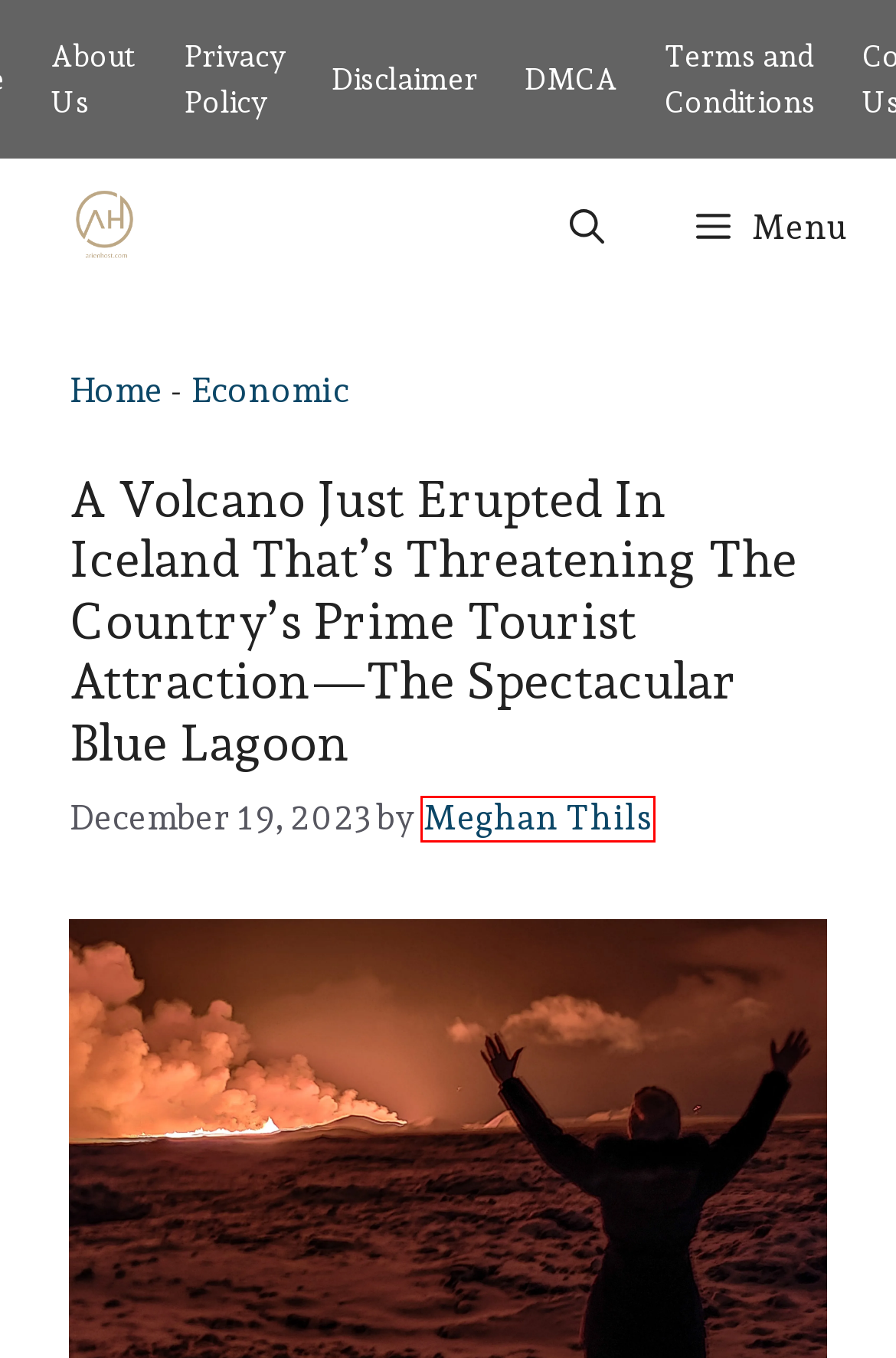You are given a screenshot of a webpage within which there is a red rectangle bounding box. Please choose the best webpage description that matches the new webpage after clicking the selected element in the bounding box. Here are the options:
A. About Us - ARIENHOST
B. Economic - ARIENHOST
C. DMCA - ARIENHOST
D. Meghan Thils - ARIENHOST
E. Privacy Policy - ARIENHOST
F. Disclaimer - ARIENHOST
G. Terms And Conditions - ARIENHOST
H. Telefónica Is Celebrating Its Centenary And The Anniversary Of Its IPO In New York - ARIENHOST

D